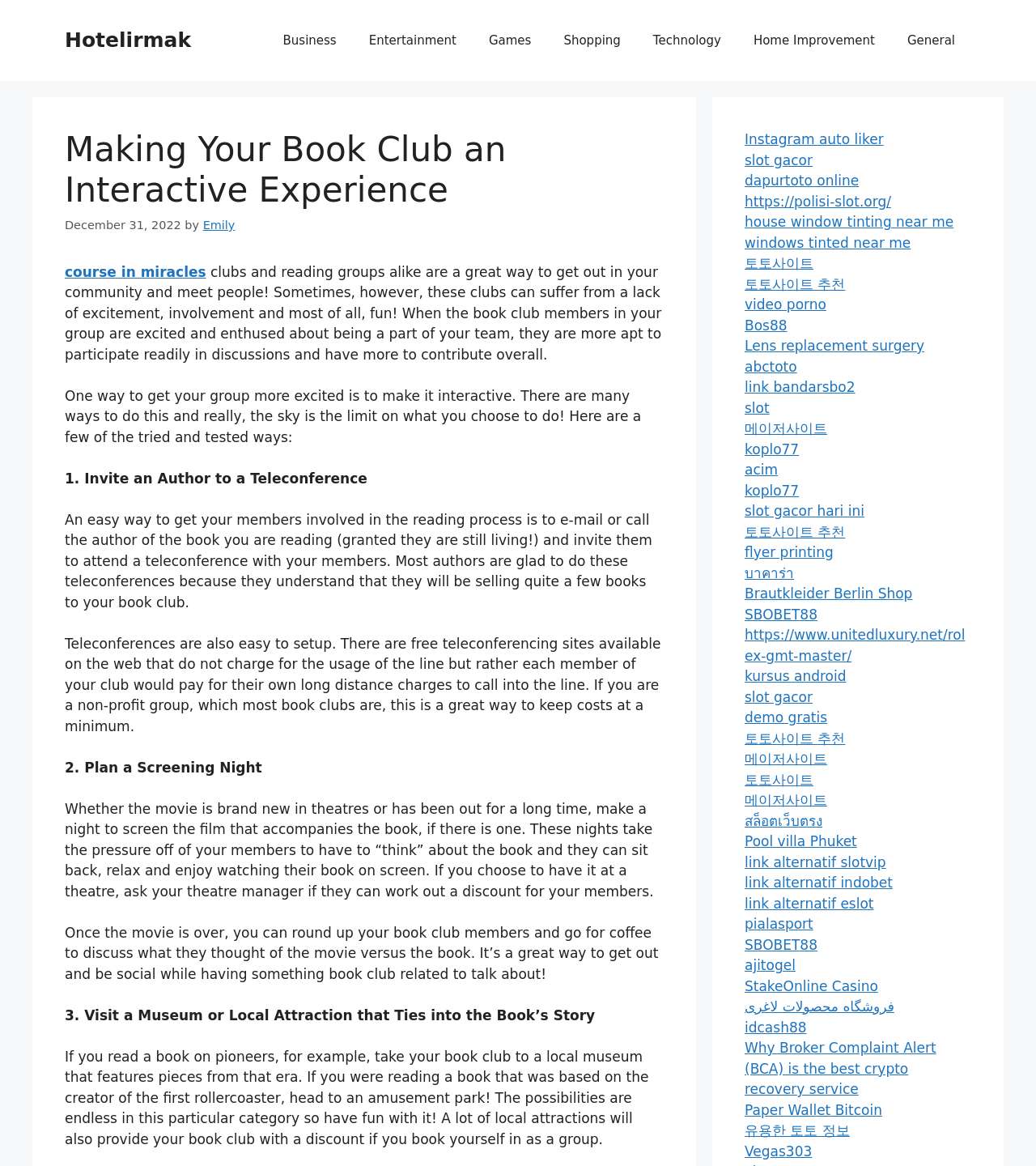Illustrate the webpage thoroughly, mentioning all important details.

This webpage is about making a book club an interactive experience. At the top, there is a banner with the site's name "Hotelirmak" and a navigation menu with links to various categories such as Business, Entertainment, Games, and more. Below the navigation menu, there is a header section with the title "Making Your Book Club an Interactive Experience" and a timestamp "December 31, 2022". 

The main content of the webpage is divided into sections, each discussing a way to make a book club more interactive. The first section suggests inviting an author to a teleconference, which can be set up using free teleconferencing sites. The second section recommends planning a screening night, where members can watch a movie adaptation of the book and then discuss it over coffee. The third section proposes visiting a museum or local attraction related to the book's story, which can provide a unique and engaging experience for members.

Throughout the webpage, there are also numerous links to external websites, mostly related to online gaming, betting, and entertainment. These links are scattered throughout the page, often in clusters, and do not appear to be directly related to the main content of the webpage.